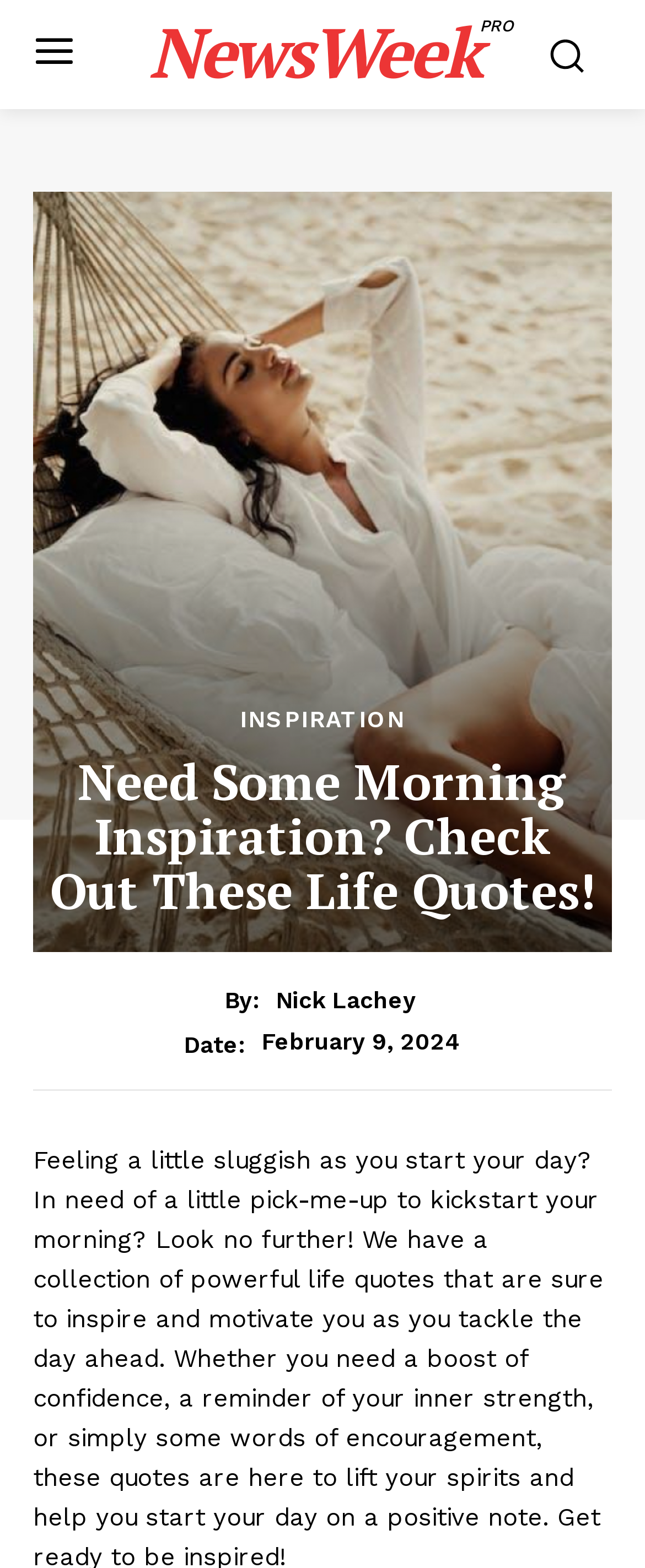What is the name of the magazine?
Provide a thorough and detailed answer to the question.

I found the name of the magazine by looking at the heading element at the top of the page, which contains the magazine's name.